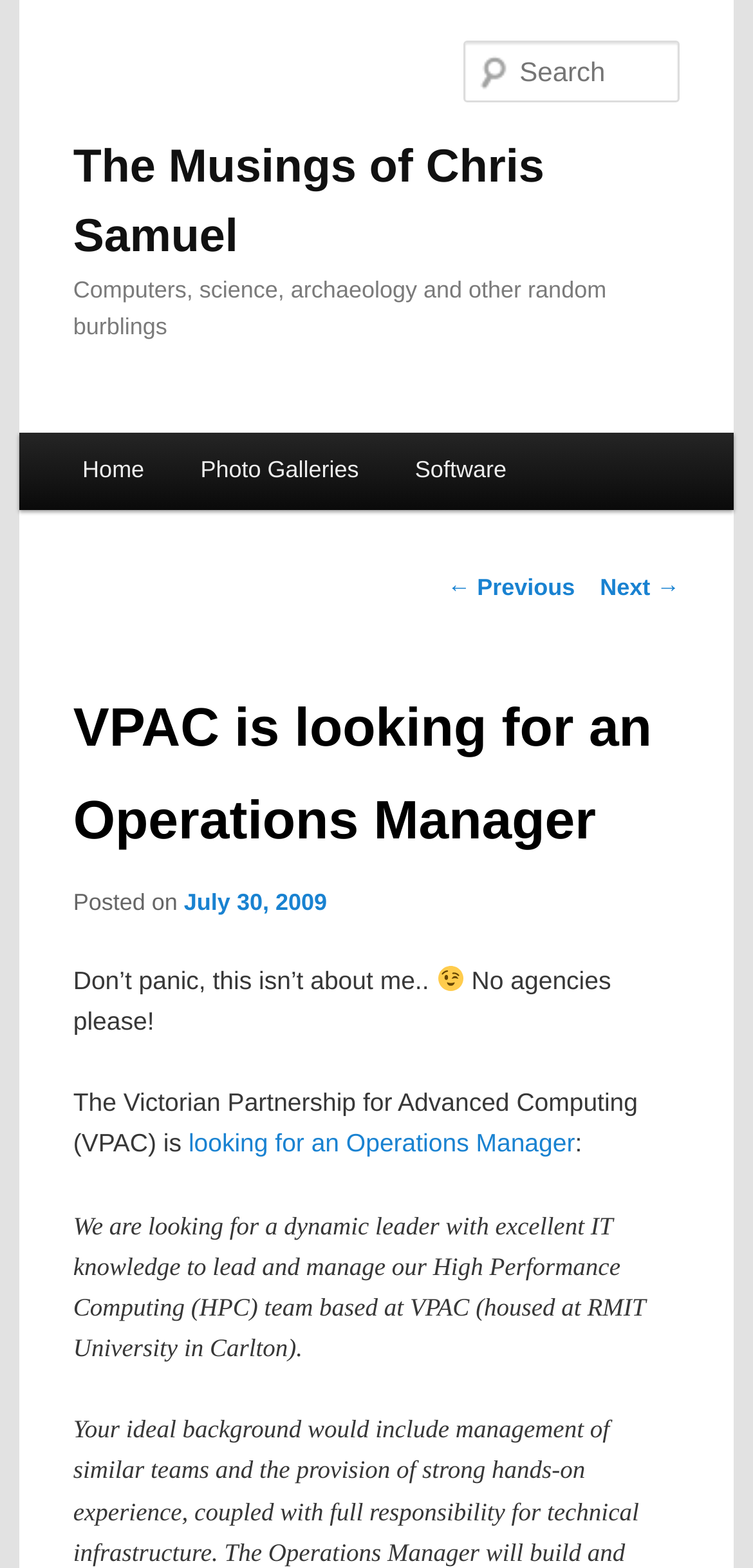Determine the bounding box coordinates for the region that must be clicked to execute the following instruction: "view previous post".

[0.594, 0.366, 0.763, 0.383]